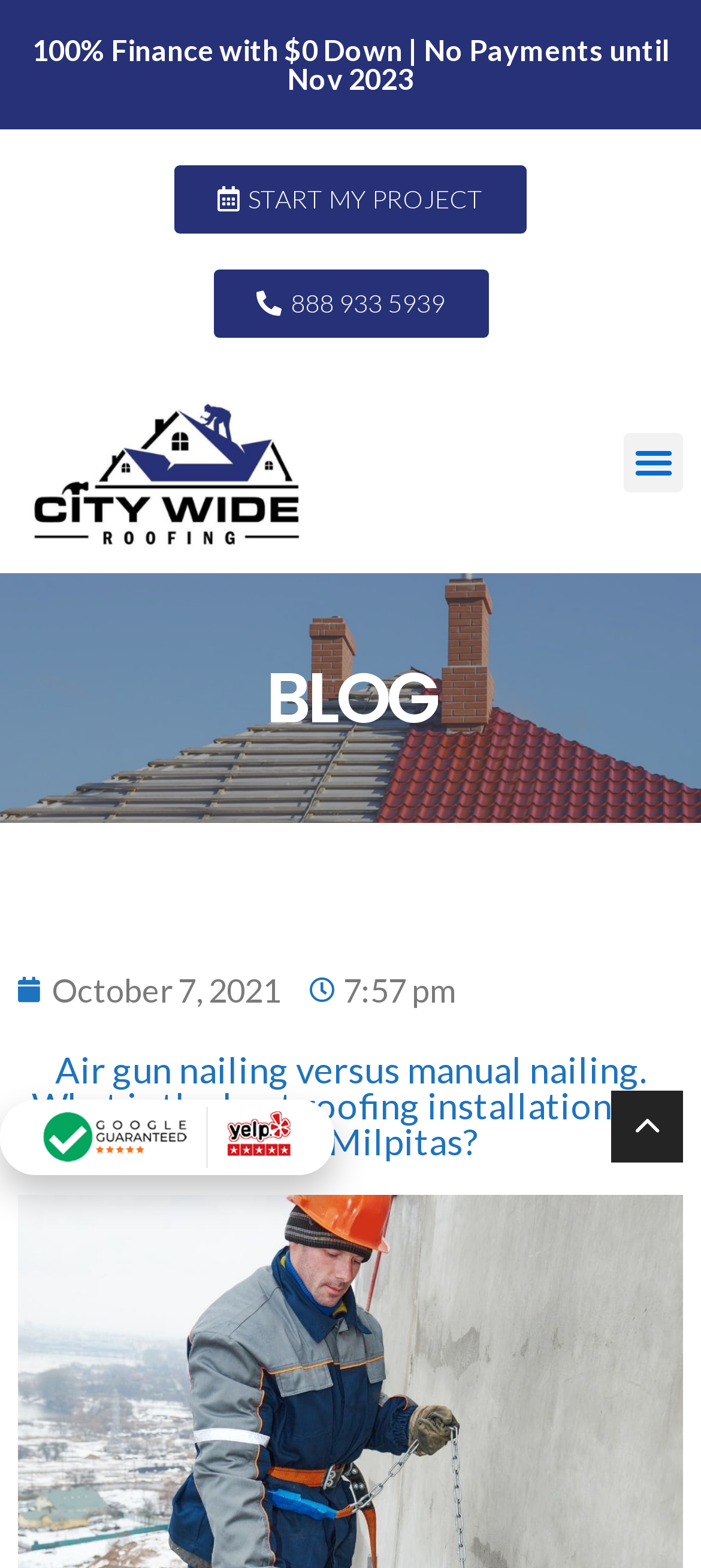What is the phone number to contact?
Based on the image, give a concise answer in the form of a single word or short phrase.

888 933 5939